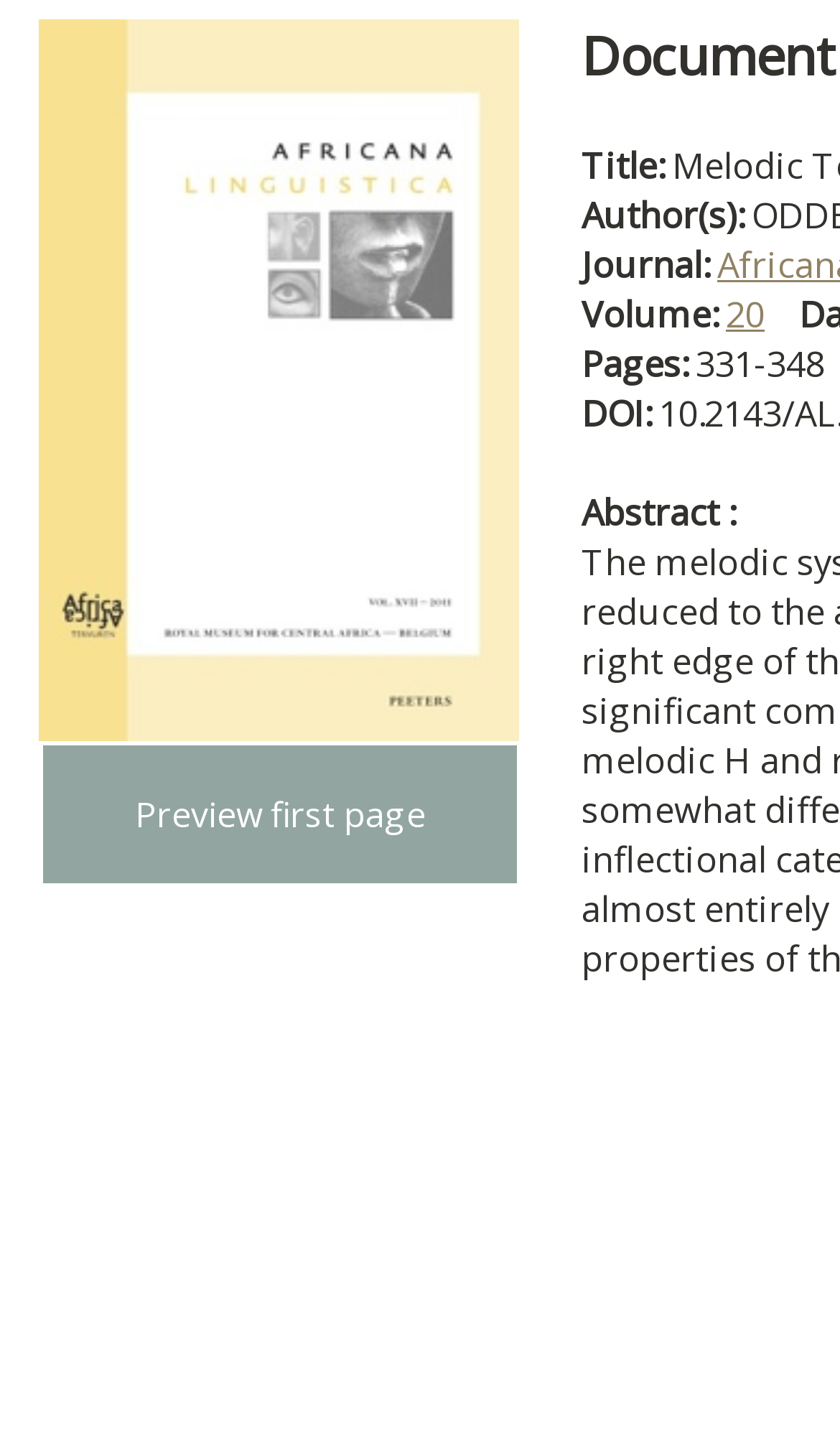For the given element description Log In, determine the bounding box coordinates of the UI element. The coordinates should follow the format (top-left x, top-left y, bottom-right x, bottom-right y) and be within the range of 0 to 1.

None